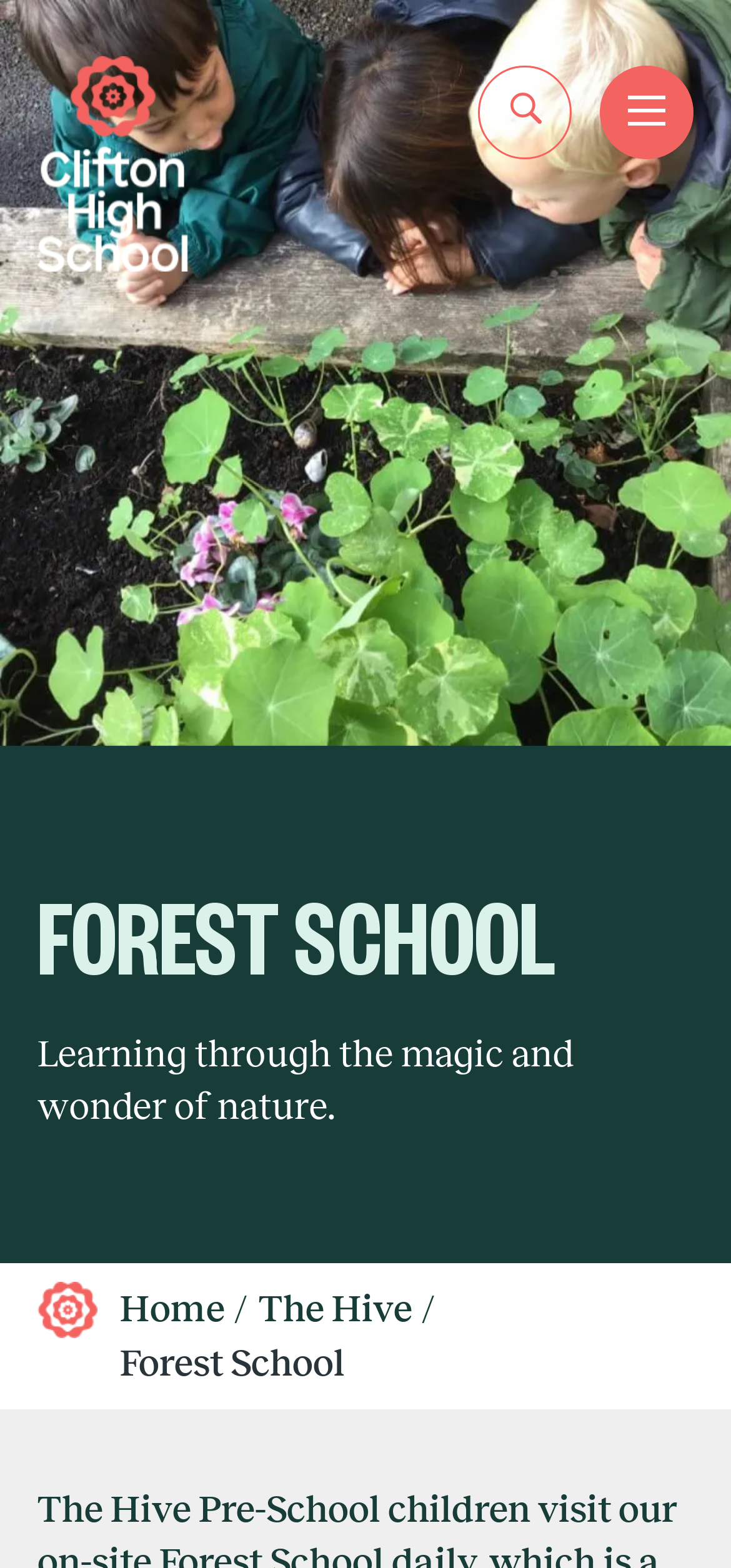Answer the following in one word or a short phrase: 
What is the name of the school?

Clifton High School